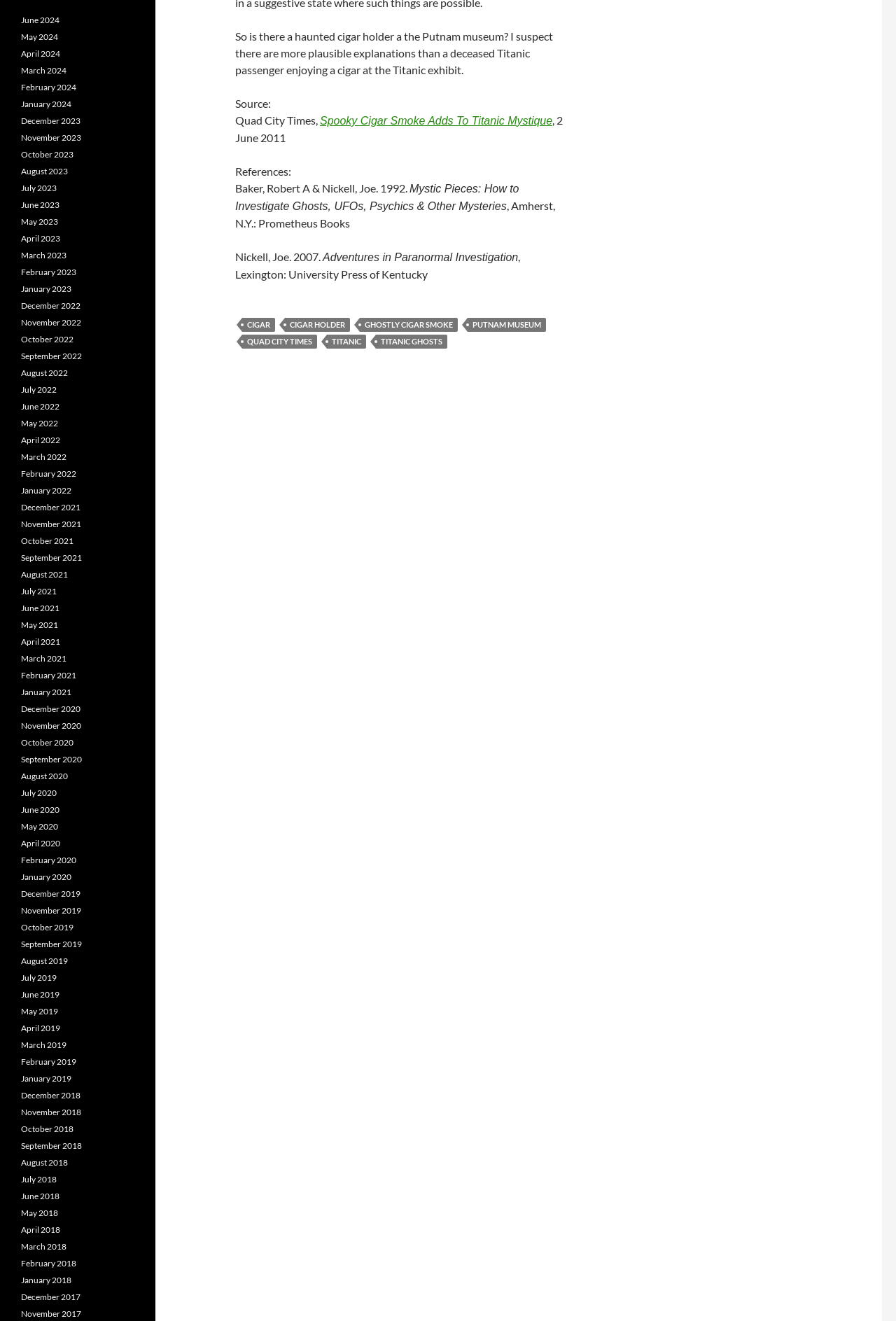Locate the bounding box coordinates of the area to click to fulfill this instruction: "Read about Ghostly Cigar Smoke". The bounding box should be presented as four float numbers between 0 and 1, in the order [left, top, right, bottom].

[0.402, 0.241, 0.511, 0.251]